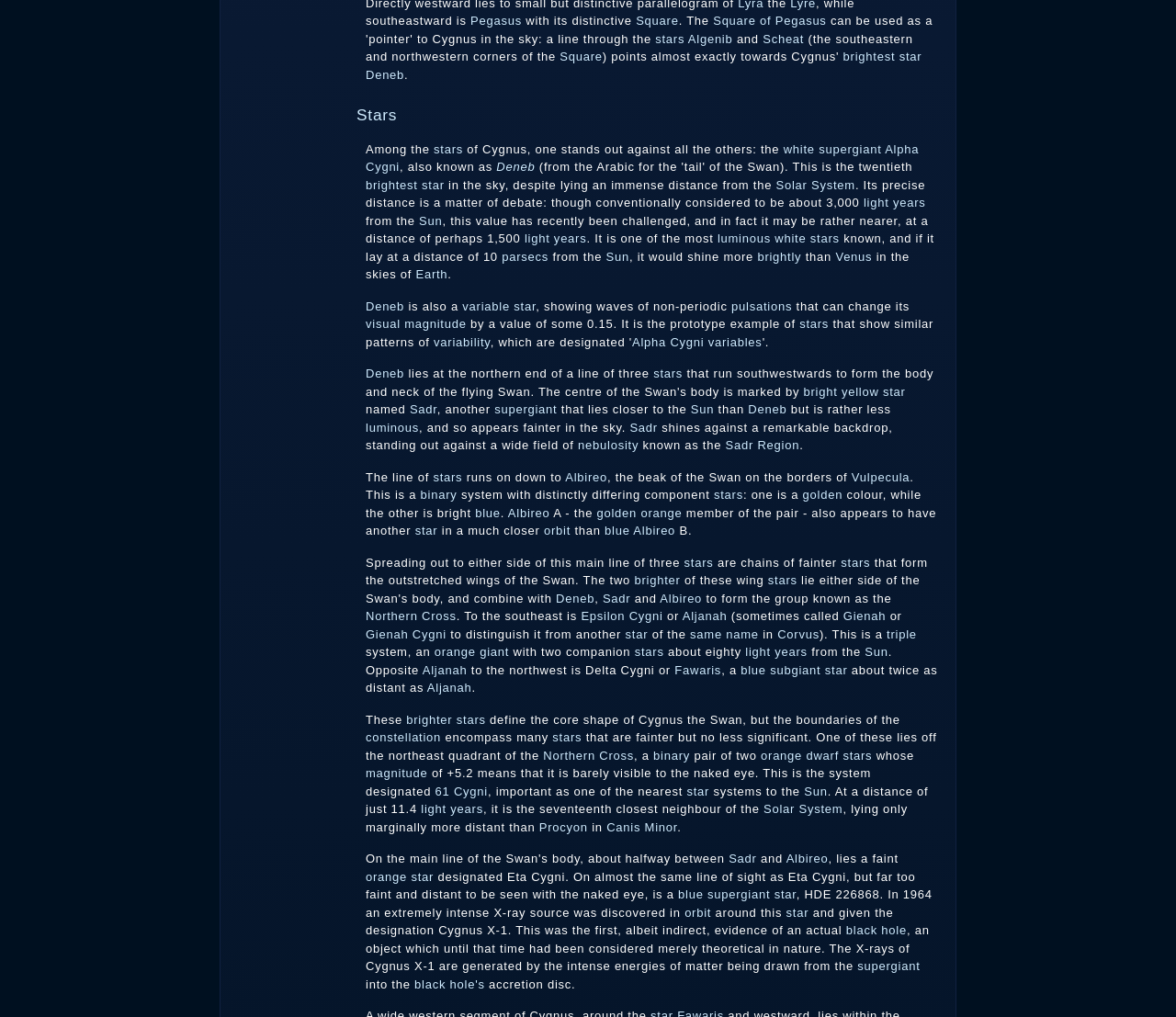Identify the bounding box coordinates of the region I need to click to complete this instruction: "View the 'D. ZAC NIRINGIYE' profile".

None